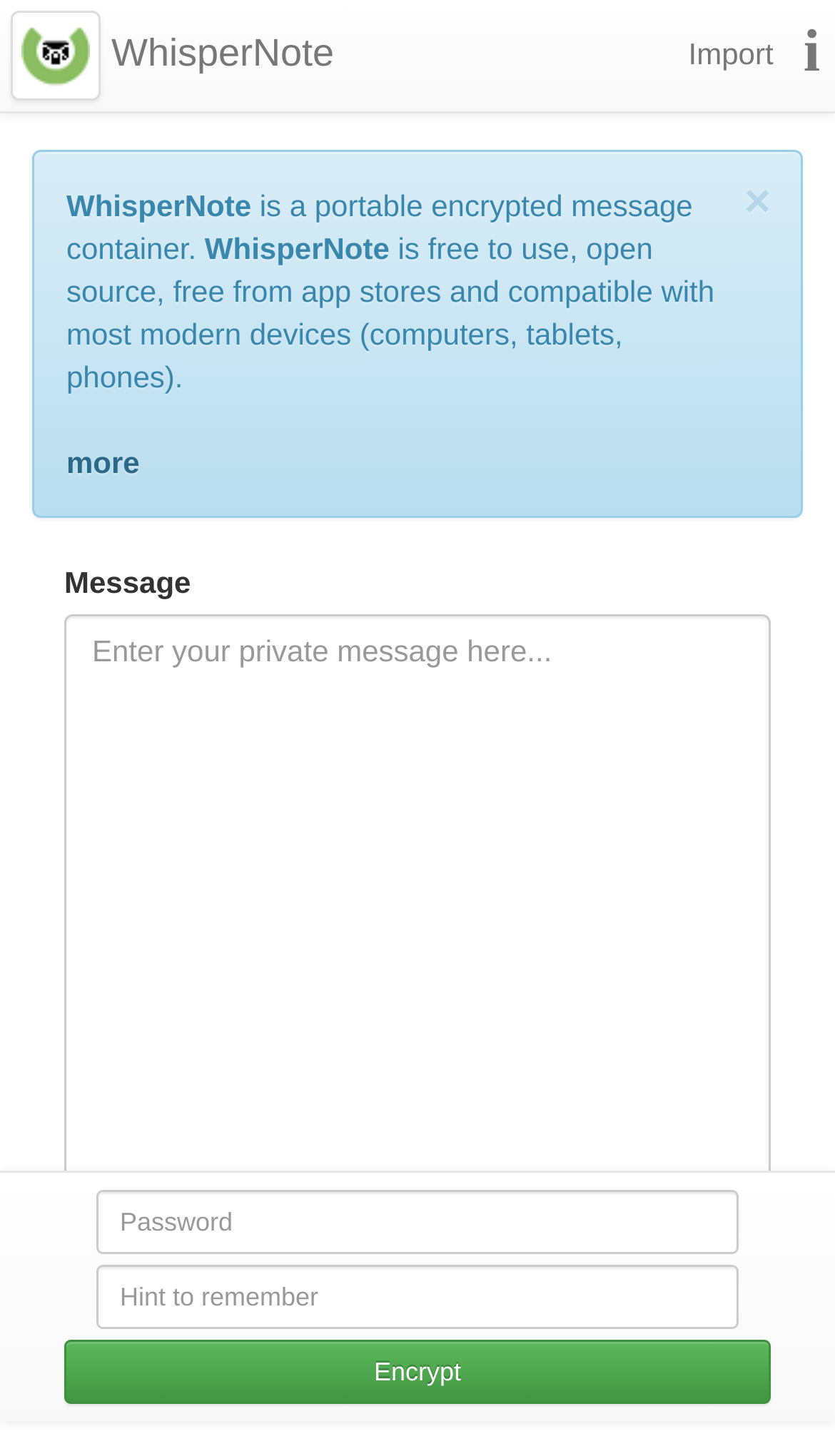What is the purpose of this webpage?
Look at the image and answer with only one word or phrase.

Encrypted note